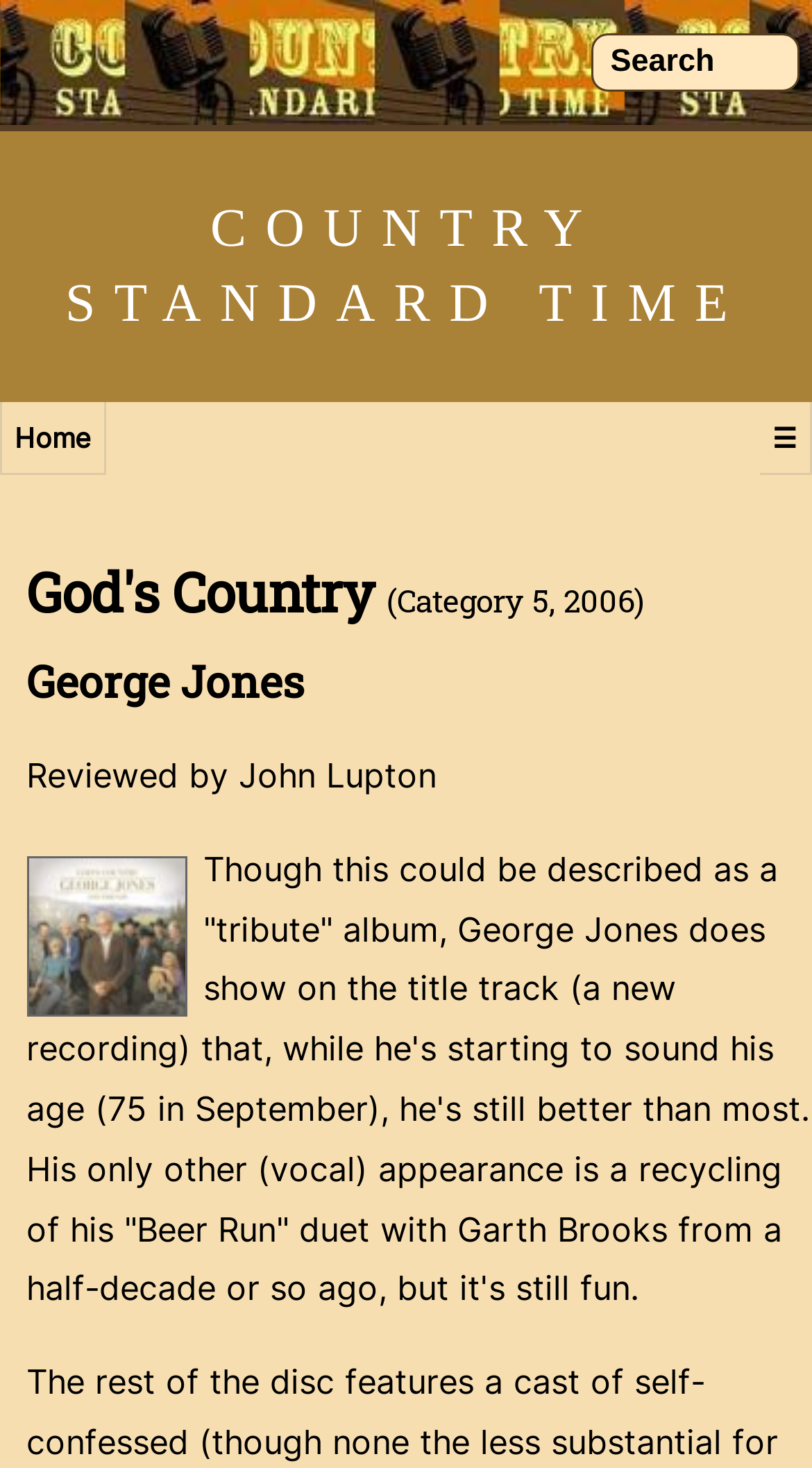Given the element description Philip, predict the bounding box coordinates for the UI element in the webpage screenshot. The format should be (top-left x, top-left y, bottom-right x, bottom-right y), and the values should be between 0 and 1.

None